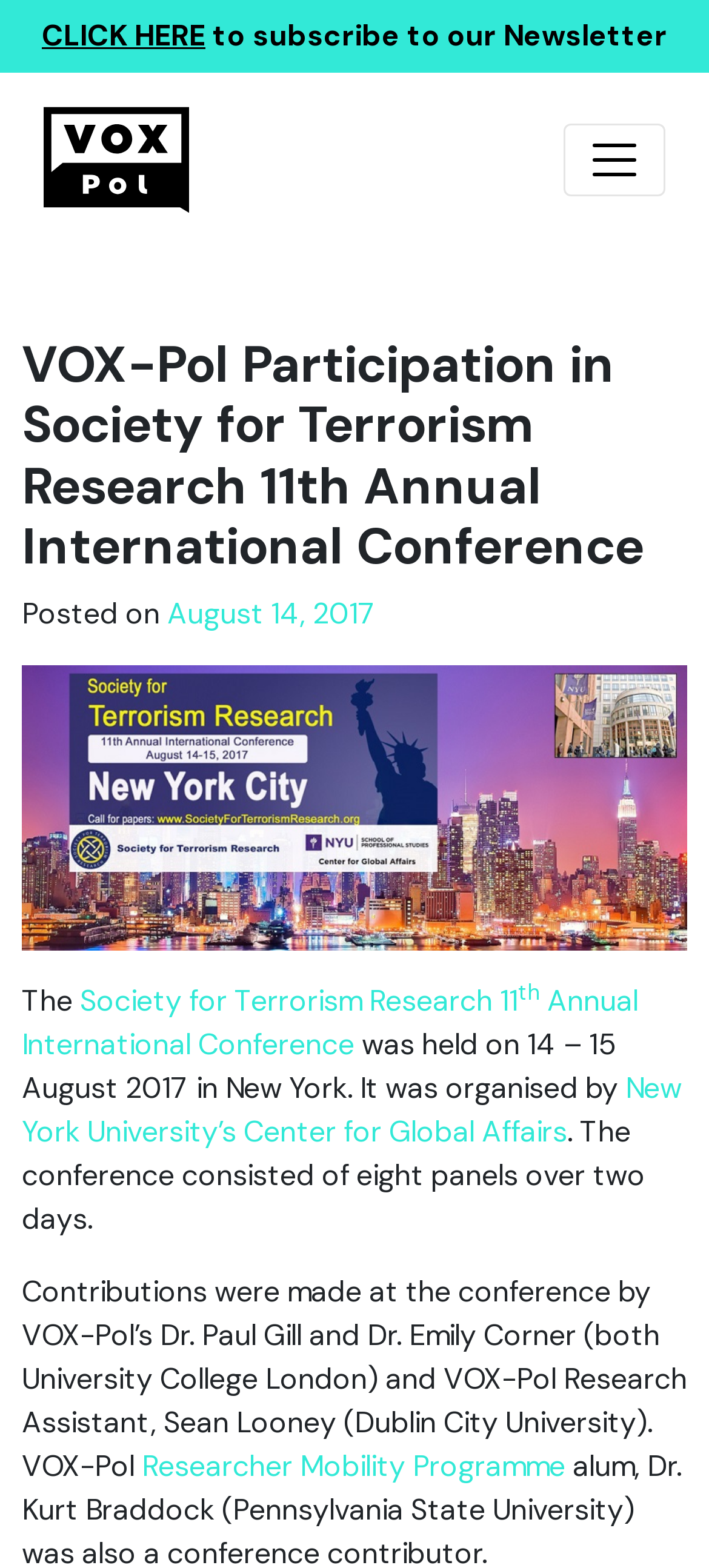Generate a comprehensive description of the webpage.

The webpage is about VOX-Pol's participation in the 11th Annual International Conference of the Society for Terrorism Research. At the top-left corner, there is a navigation bar with a logo and a toggle button to expand or collapse it. Below the navigation bar, there is a header section that spans almost the entire width of the page. 

In the header section, there is a prominent heading that reads "VOX-Pol Participation in Society for Terrorism Research 11th Annual International Conference". Below the heading, there is a line of text that indicates the post date, "August 14, 2017". 

The main content of the page is divided into paragraphs. The first paragraph starts with the text "The" and is followed by a link to the "Society for Terrorism Research 11th Annual International Conference". The paragraph continues to describe the conference, stating that it was held on 14-15 August 2017 in New York and was organized by New York University's Center for Global Affairs. 

The second paragraph describes the contributions made by VOX-Pol researchers at the conference, including Dr. Paul Gill, Dr. Emily Corner, and Sean Looney. There is also a link to the "Researcher Mobility Programme" in this paragraph. 

At the top-right corner of the page, there is a link that reads "CLICK HERE" and a static text that invites users to subscribe to the newsletter.